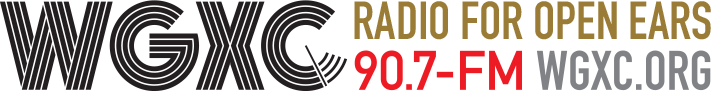What is the website of WGXC radio station?
Using the image, respond with a single word or phrase.

wgxc.org